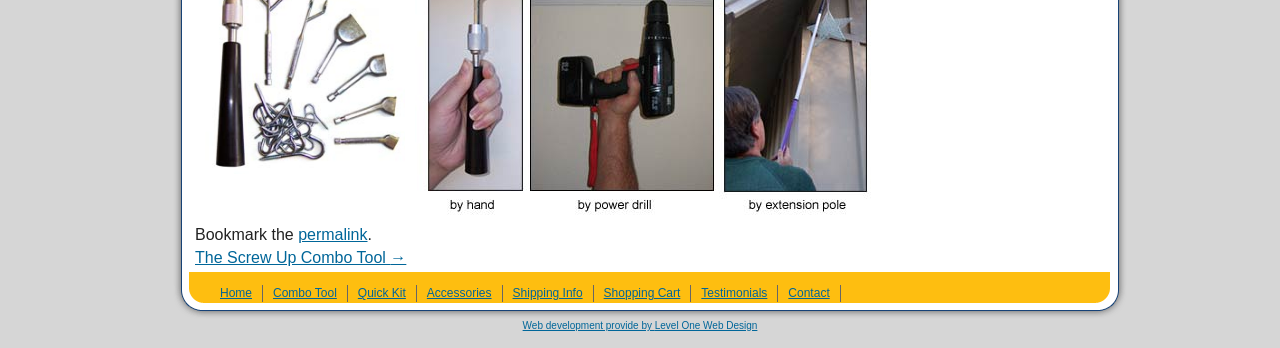How many sections are available in the top navigation?
Answer the question using a single word or phrase, according to the image.

9